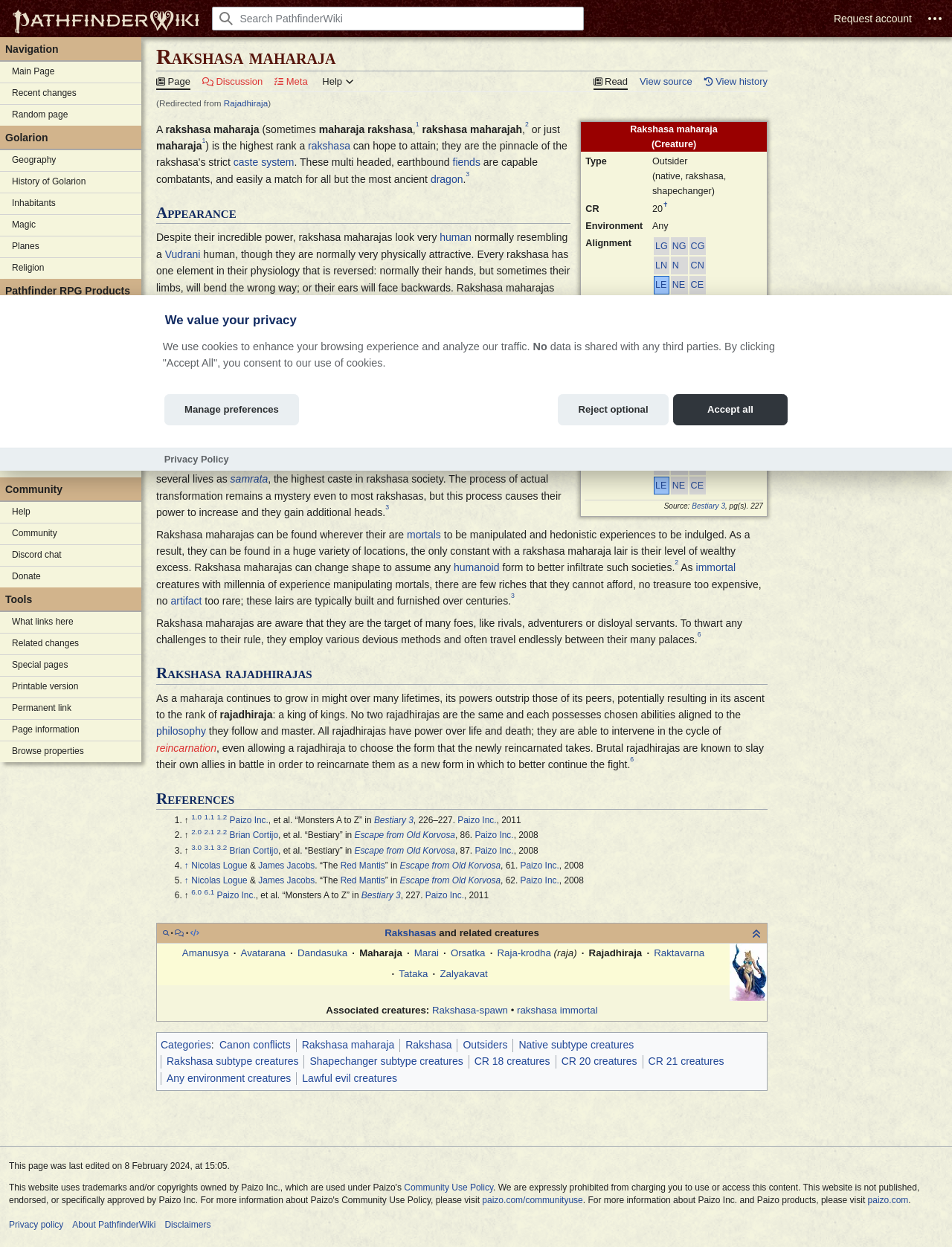Extract the bounding box coordinates of the UI element described: "Red Mantis". Provide the coordinates in the format [left, top, right, bottom] with values ranging from 0 to 1.

[0.358, 0.453, 0.405, 0.461]